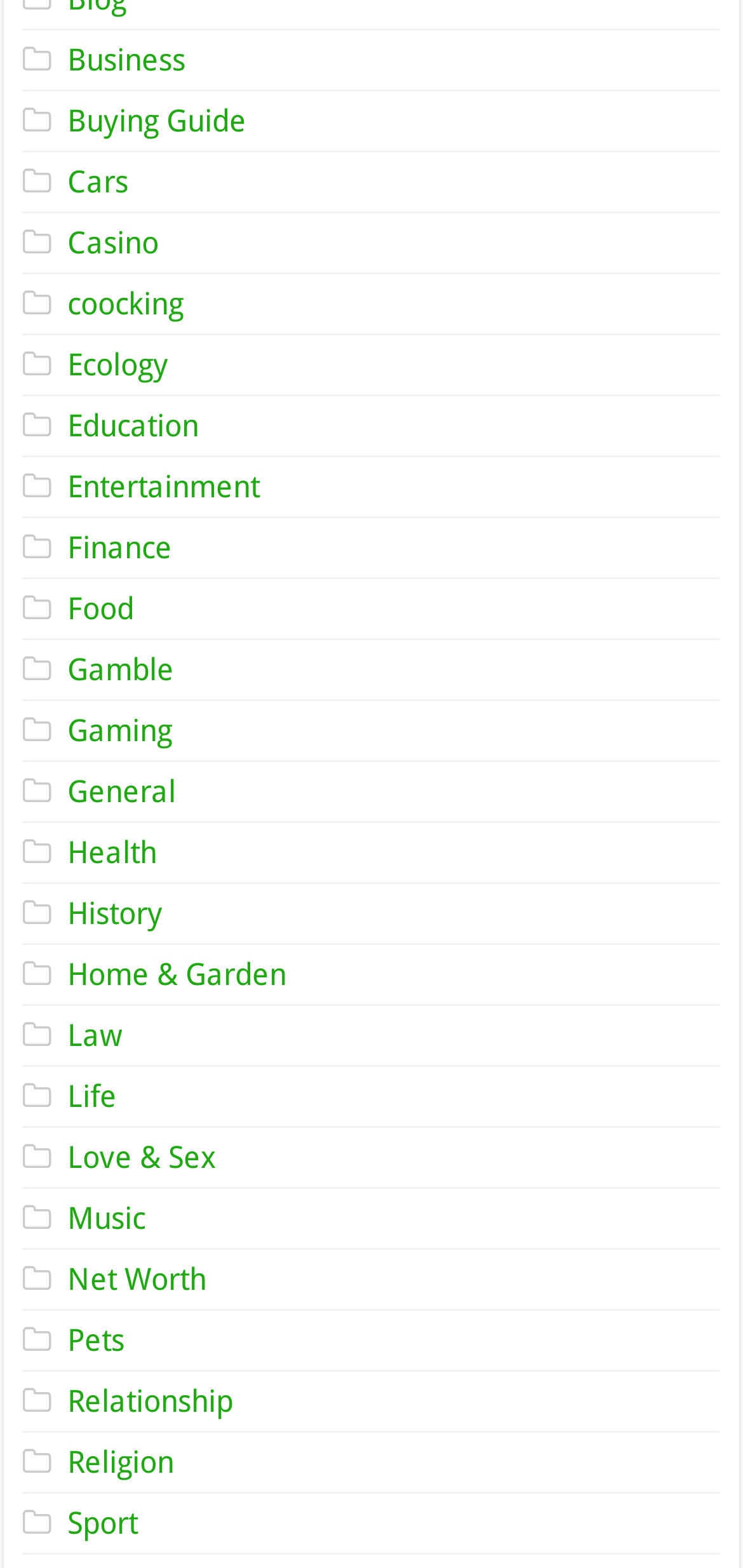How many categories are available on this webpage?
Please provide a comprehensive answer based on the details in the screenshot.

I counted the number of link elements under the root element, and there are 30 categories available on this webpage.